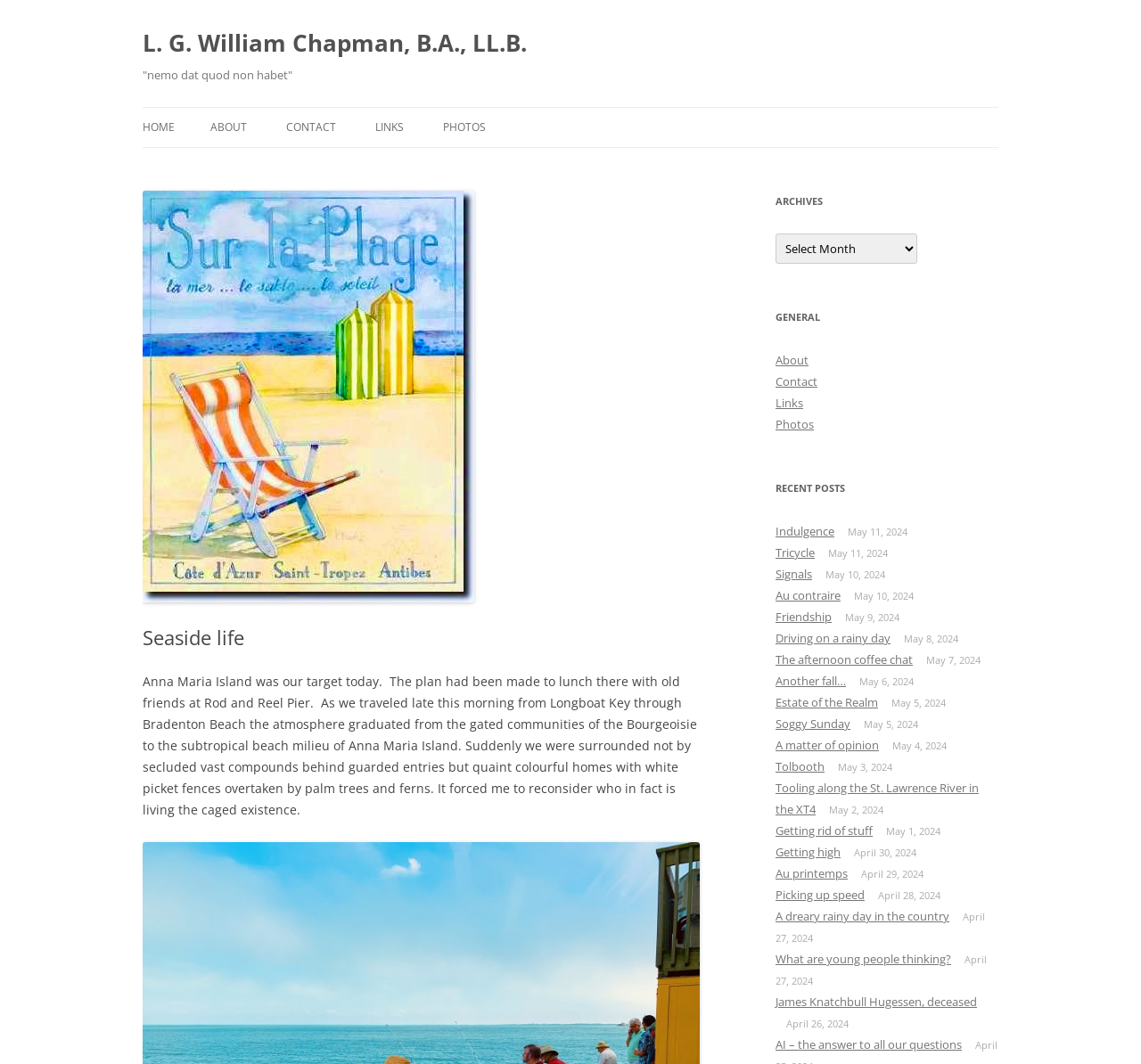What is the name of the author?
Please answer the question as detailed as possible based on the image.

The name of the author can be found in the heading element at the top of the webpage, which is 'L. G. William Chapman, B.A., LL.B.'. This is likely the author's name as it is prominently displayed and matches the meta description.